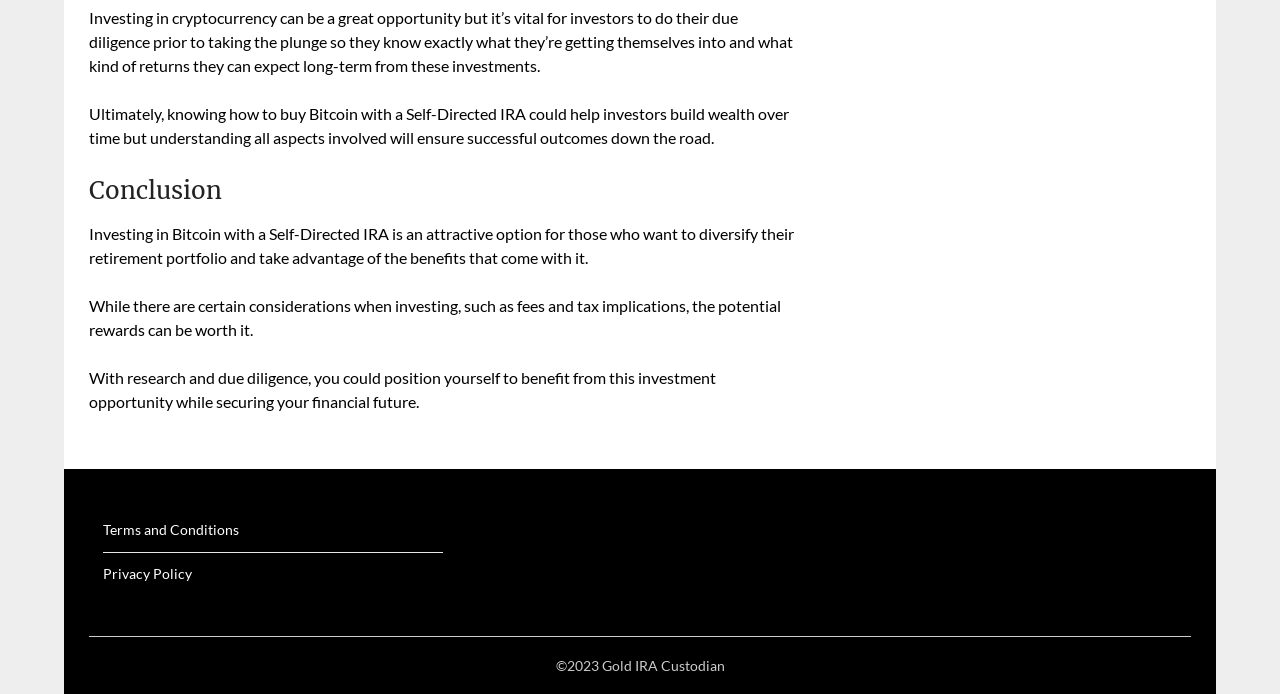What is the main topic of this webpage?
Answer the question with a detailed explanation, including all necessary information.

The webpage is discussing the importance of doing due diligence before investing in cryptocurrency, specifically Bitcoin, and how it can be done with a Self-Directed IRA. The conclusion and multiple paragraphs emphasize the potential benefits and considerations of this investment option.